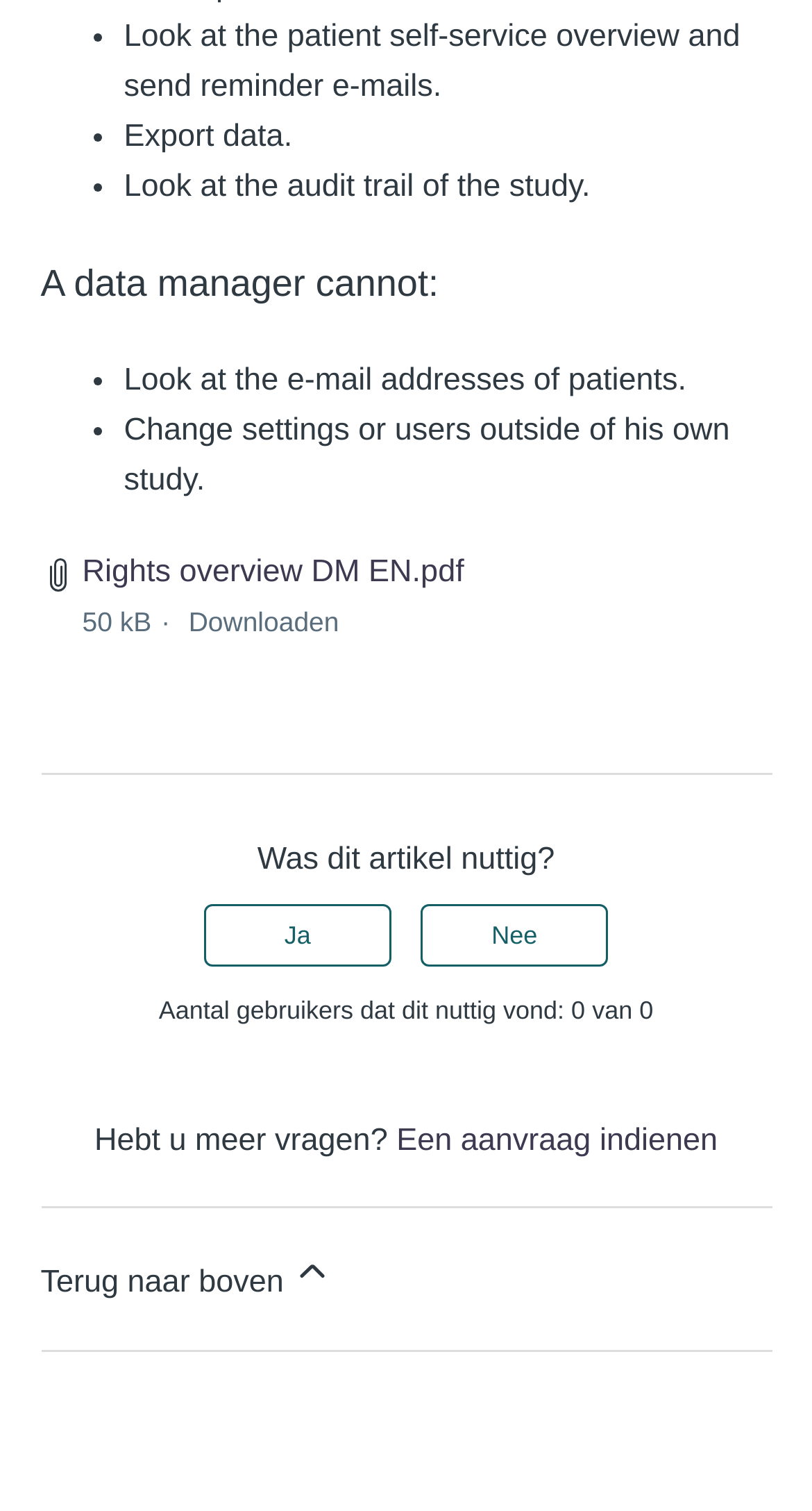Using the description: "Rights overview DM EN.pdf", identify the bounding box of the corresponding UI element in the screenshot.

[0.101, 0.366, 0.572, 0.39]